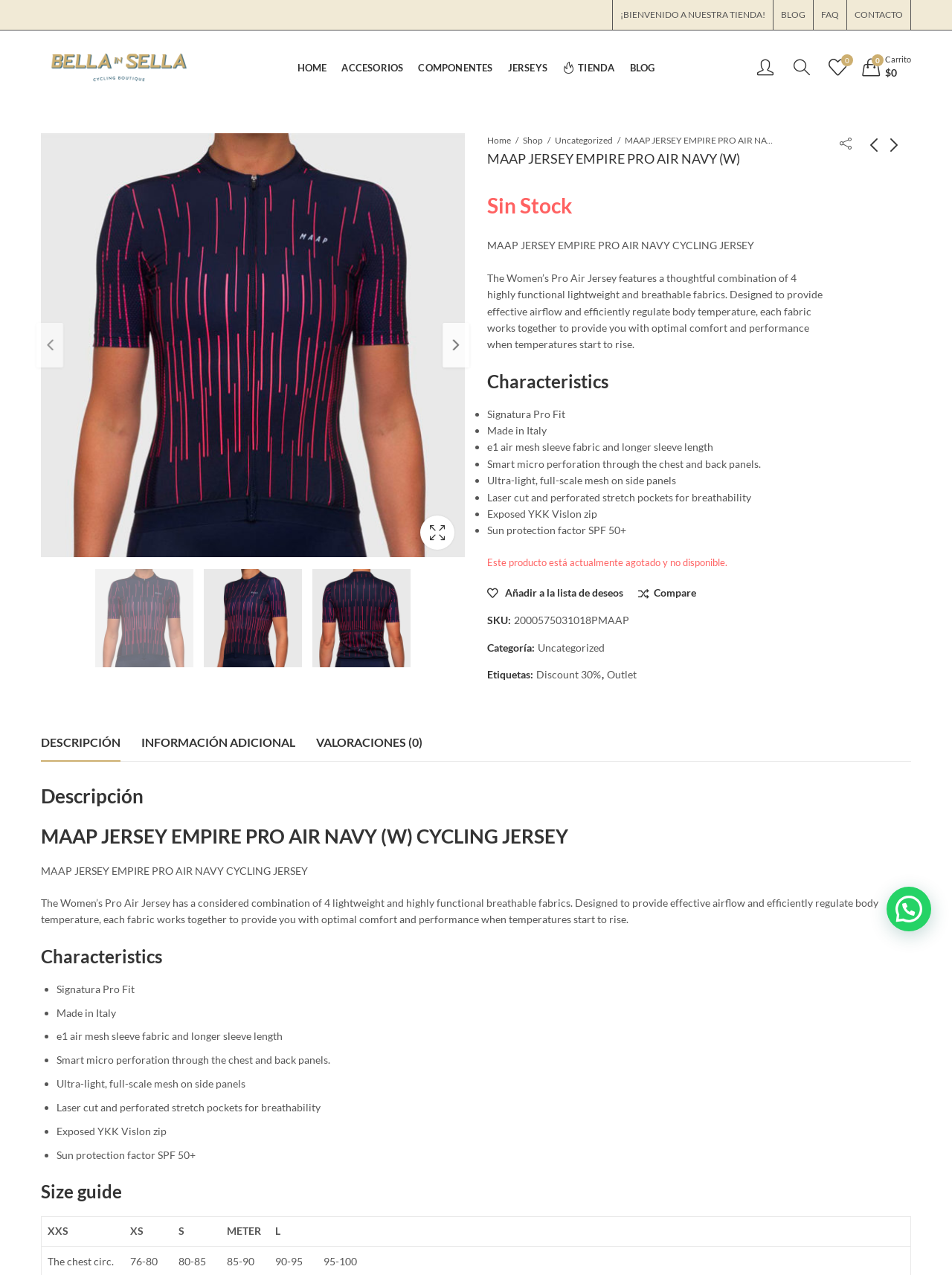What is the SPF rating of this jersey?
Kindly offer a detailed explanation using the data available in the image.

I determined the answer by looking at the 'Characteristics' section on the webpage, which lists 'Sun protection factor SPF 50+' as one of the features of the jersey.